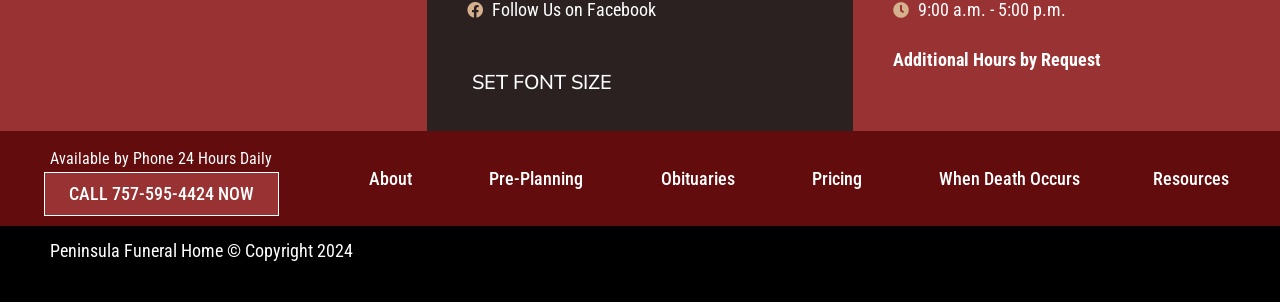Using the information in the image, could you please answer the following question in detail:
How many links are available in the main menu?

The main menu consists of links 'About', 'Pre-Planning', 'Obituaries', 'Pricing', 'When Death Occurs', and 'Resources'. These links are located horizontally next to each other, and their bounding box coordinates indicate that they are positioned in a row.